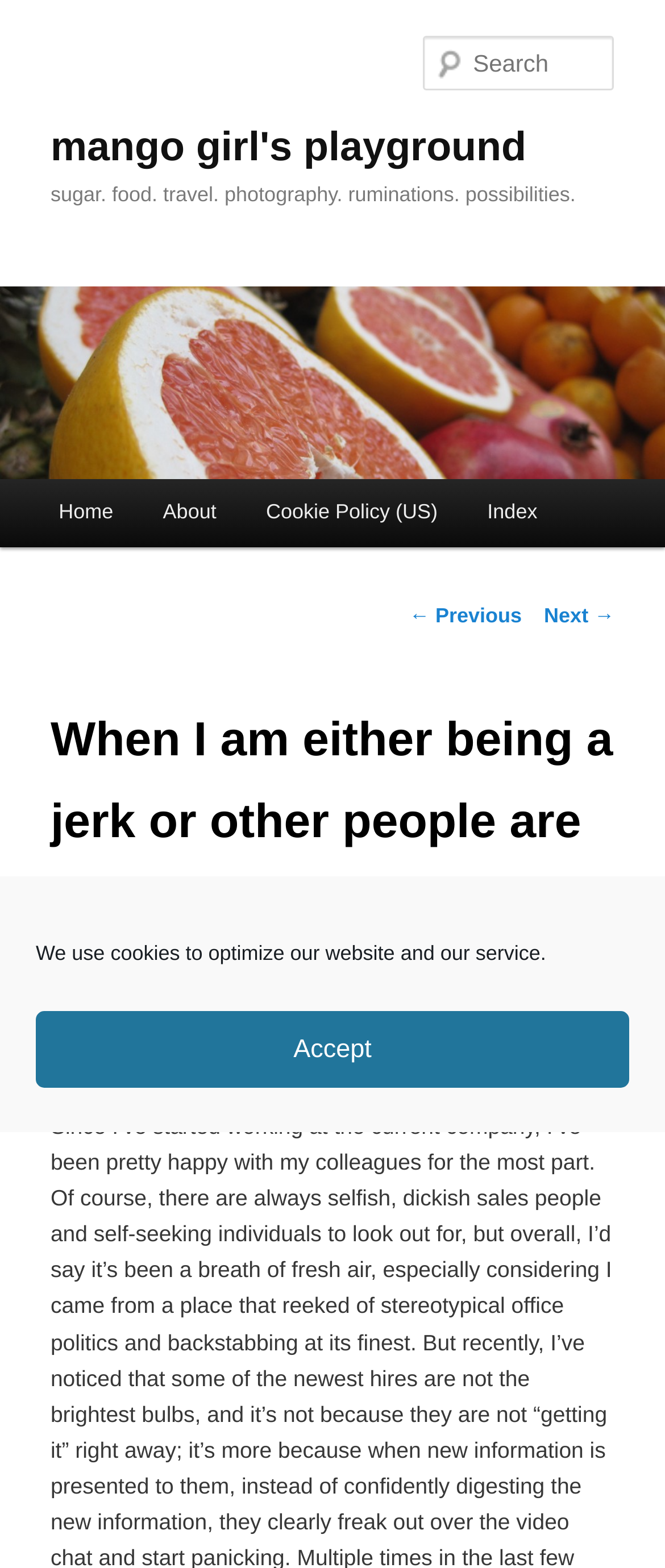Identify the bounding box coordinates of the clickable region to carry out the given instruction: "view next post".

[0.818, 0.385, 0.924, 0.4]